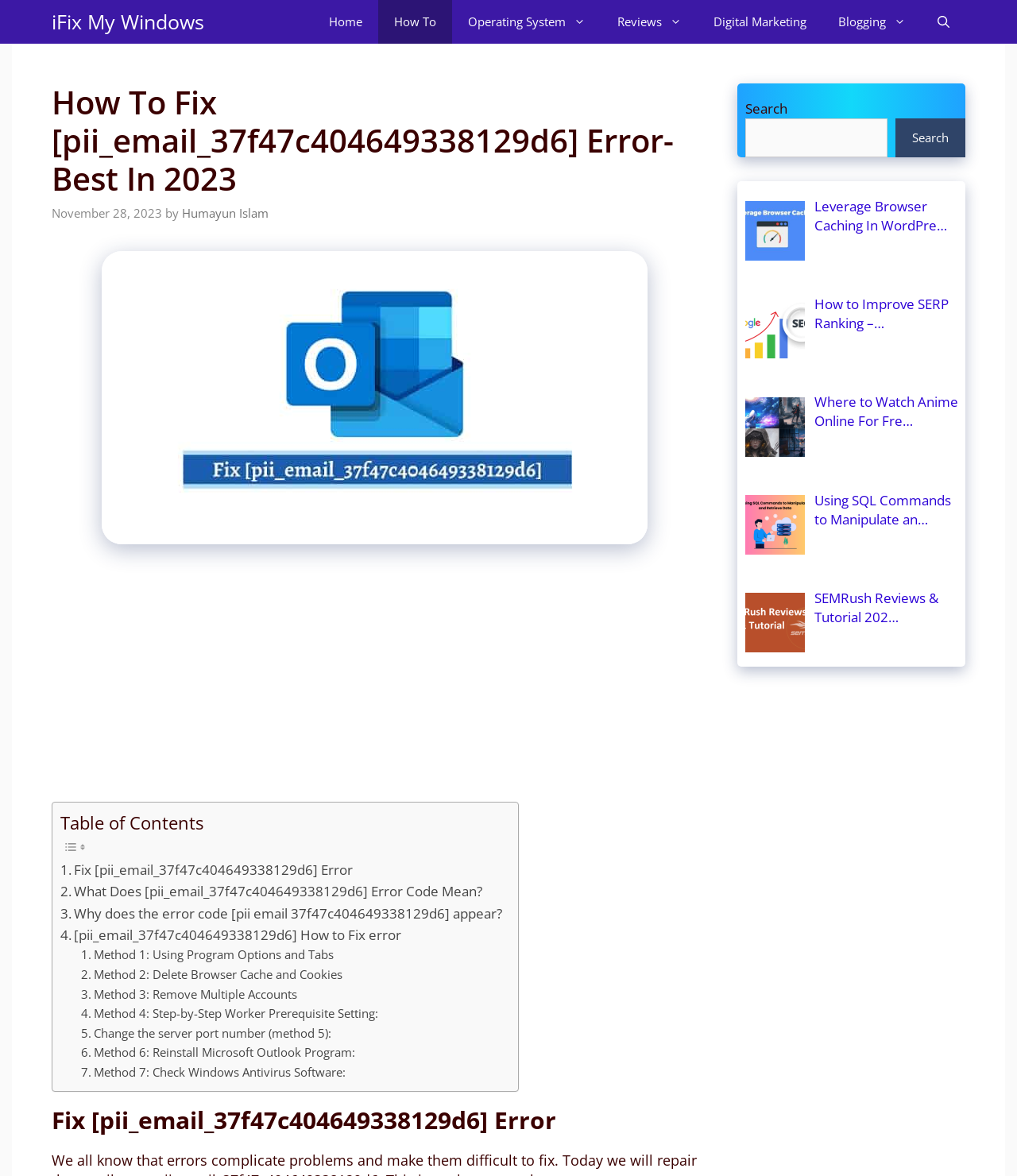Give a succinct answer to this question in a single word or phrase: 
What is the error code being fixed?

[pii_email_37f47c404649338129d6]